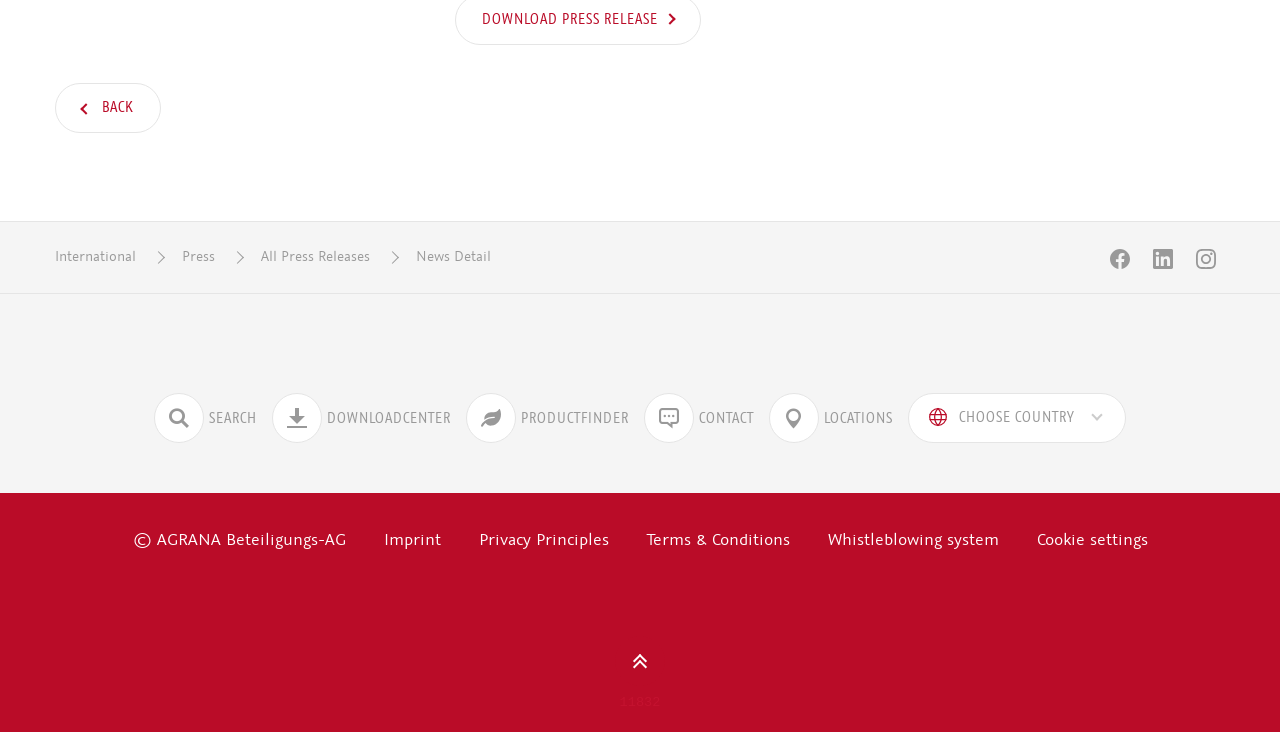Can you identify the bounding box coordinates of the clickable region needed to carry out this instruction: 'Search for something'? The coordinates should be four float numbers within the range of 0 to 1, stated as [left, top, right, bottom].

[0.12, 0.537, 0.201, 0.605]